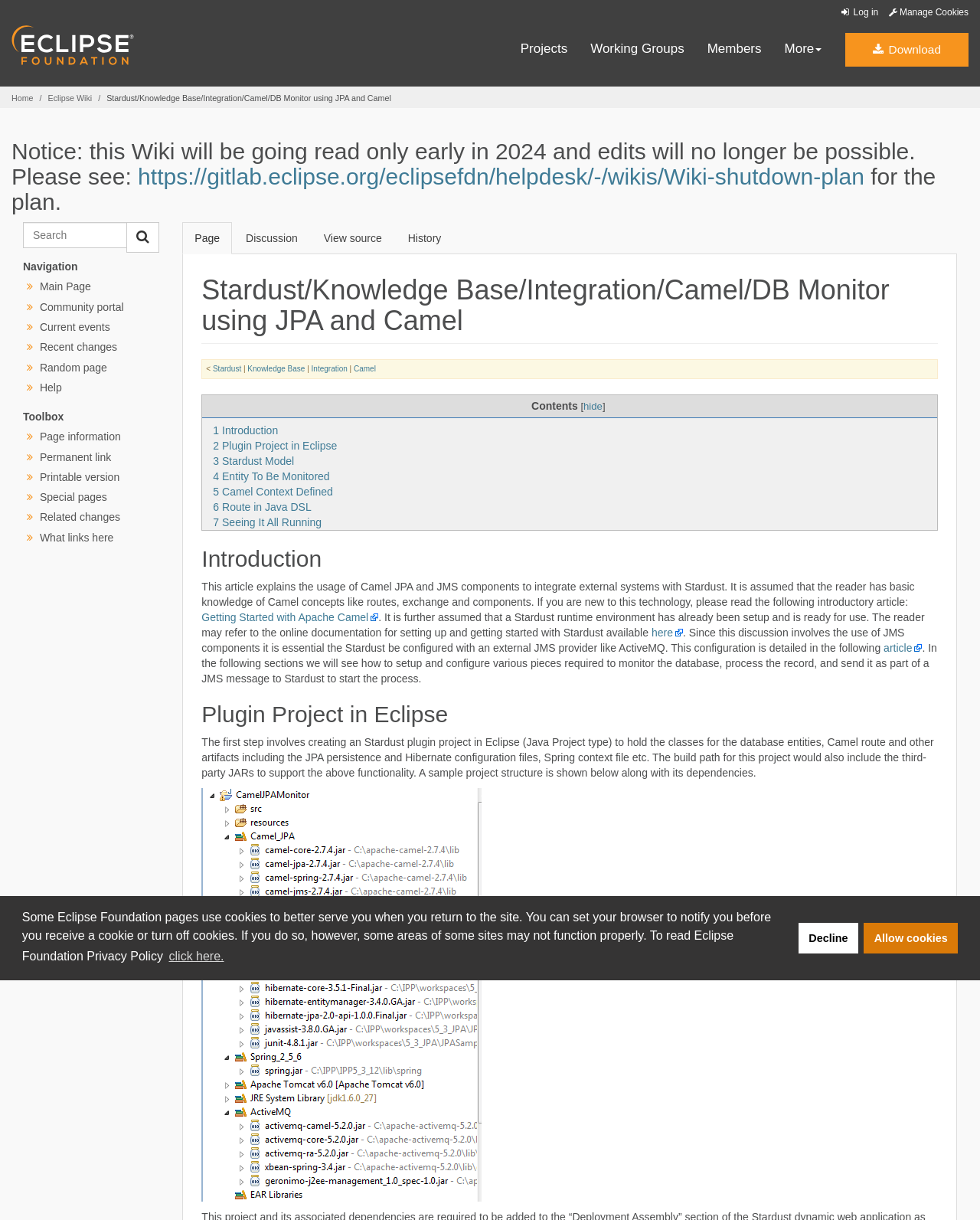What is the name of the image file shown in the webpage?
By examining the image, provide a one-word or phrase answer.

Stardust DB Monitor CamelJPA1.png